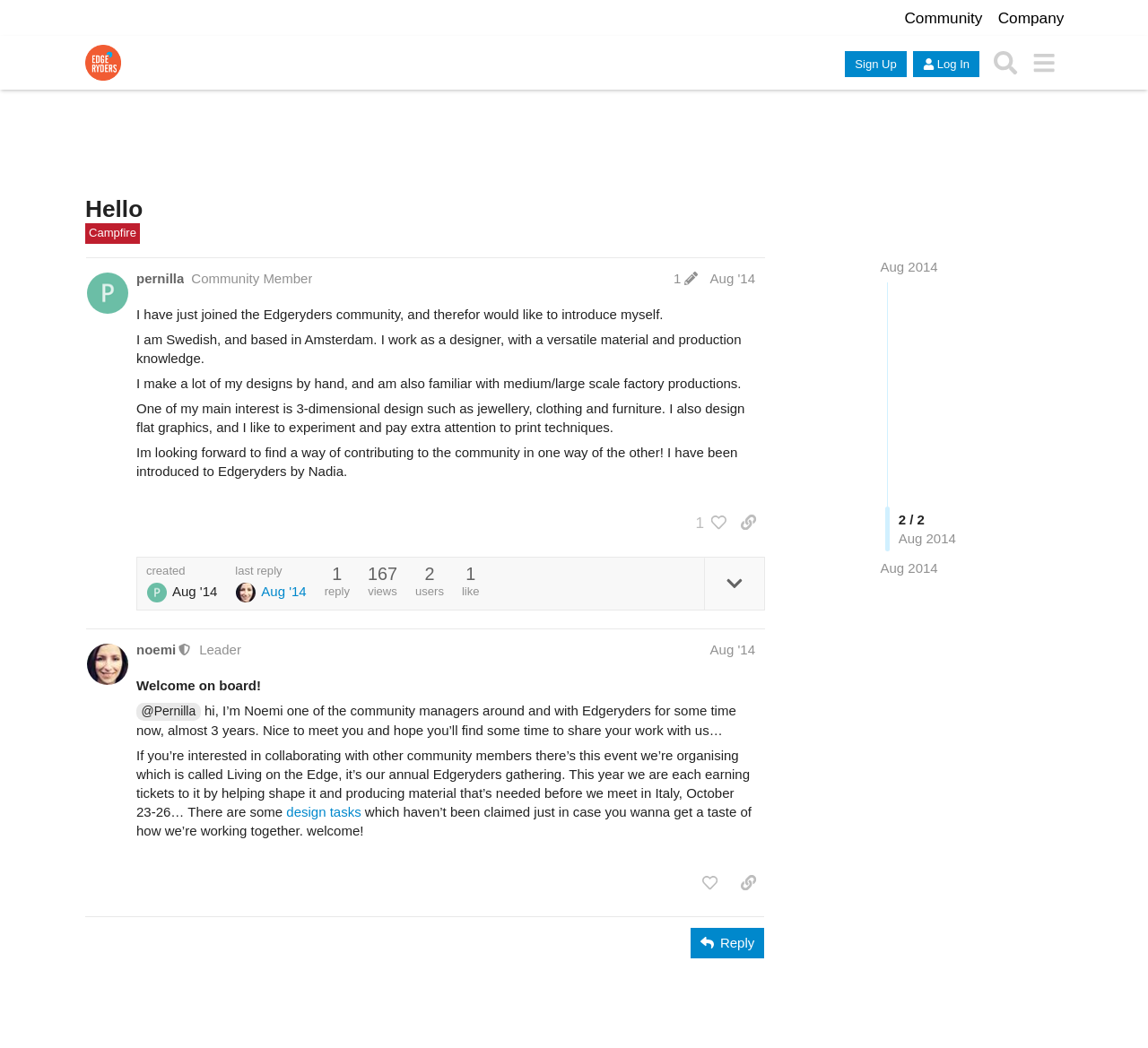What is the occupation of the person who introduced themselves?
Please provide a comprehensive answer based on the information in the image.

I found the answer by reading the text in the first post, which says 'I work as a designer, with a versatile material and production knowledge.' This indicates that the person who introduced themselves is a designer.